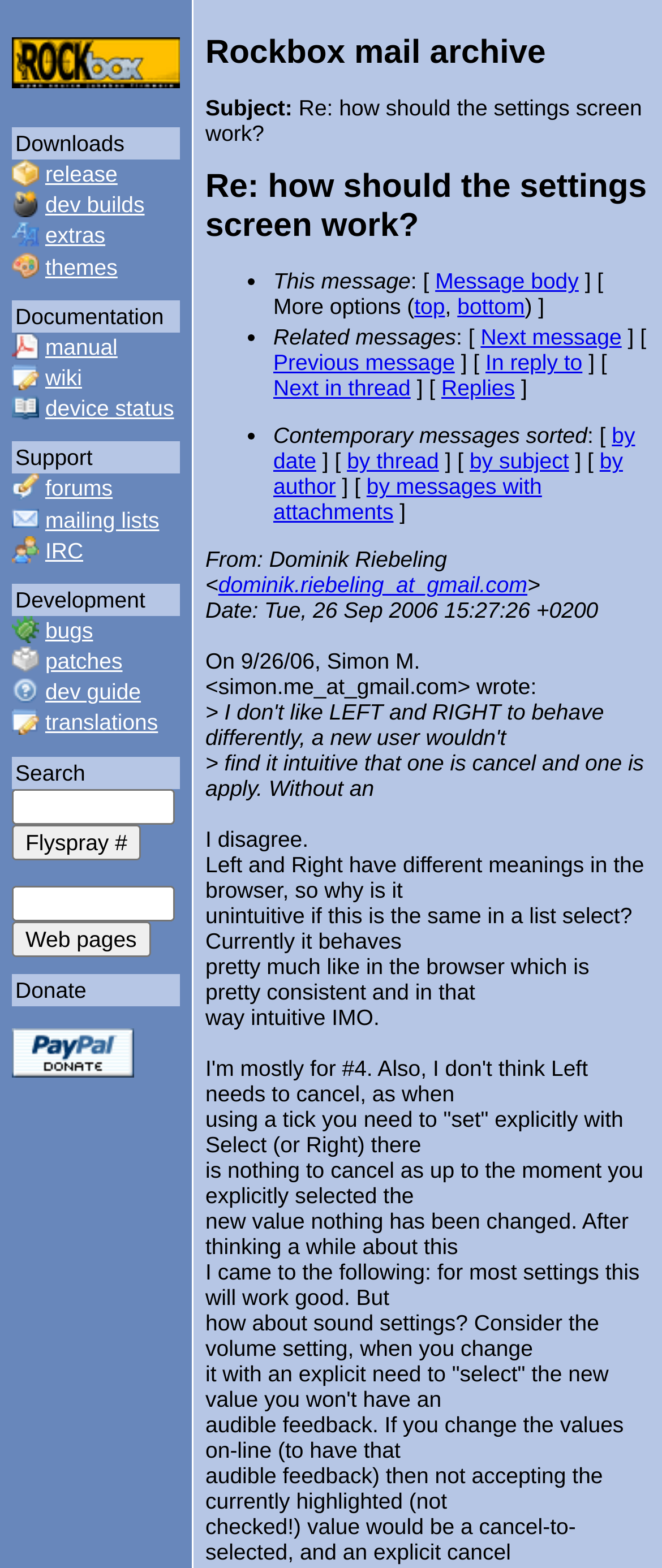What is the name of the website?
Analyze the screenshot and provide a detailed answer to the question.

The name of the website can be determined by looking at the top-left corner of the webpage, where it says 'Rockbox - Rockbox mail archive'. This suggests that the website is called Rockbox.